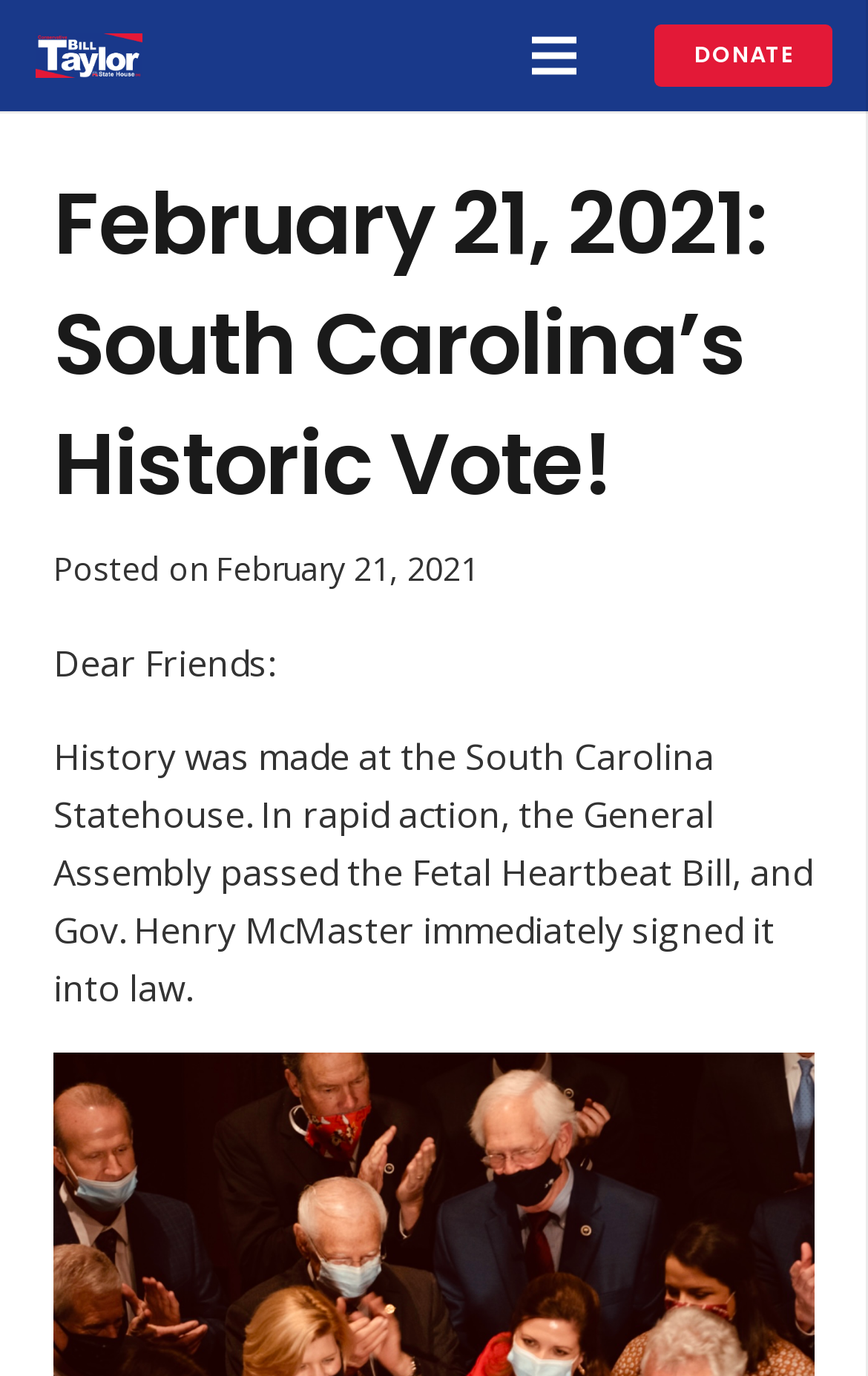Please provide the bounding box coordinates in the format (top-left x, top-left y, bottom-right x, bottom-right y). Remember, all values are floating point numbers between 0 and 1. What is the bounding box coordinate of the region described as: parent_node: Meet Bill aria-label="Menu"

[0.58, 0.0, 0.696, 0.081]